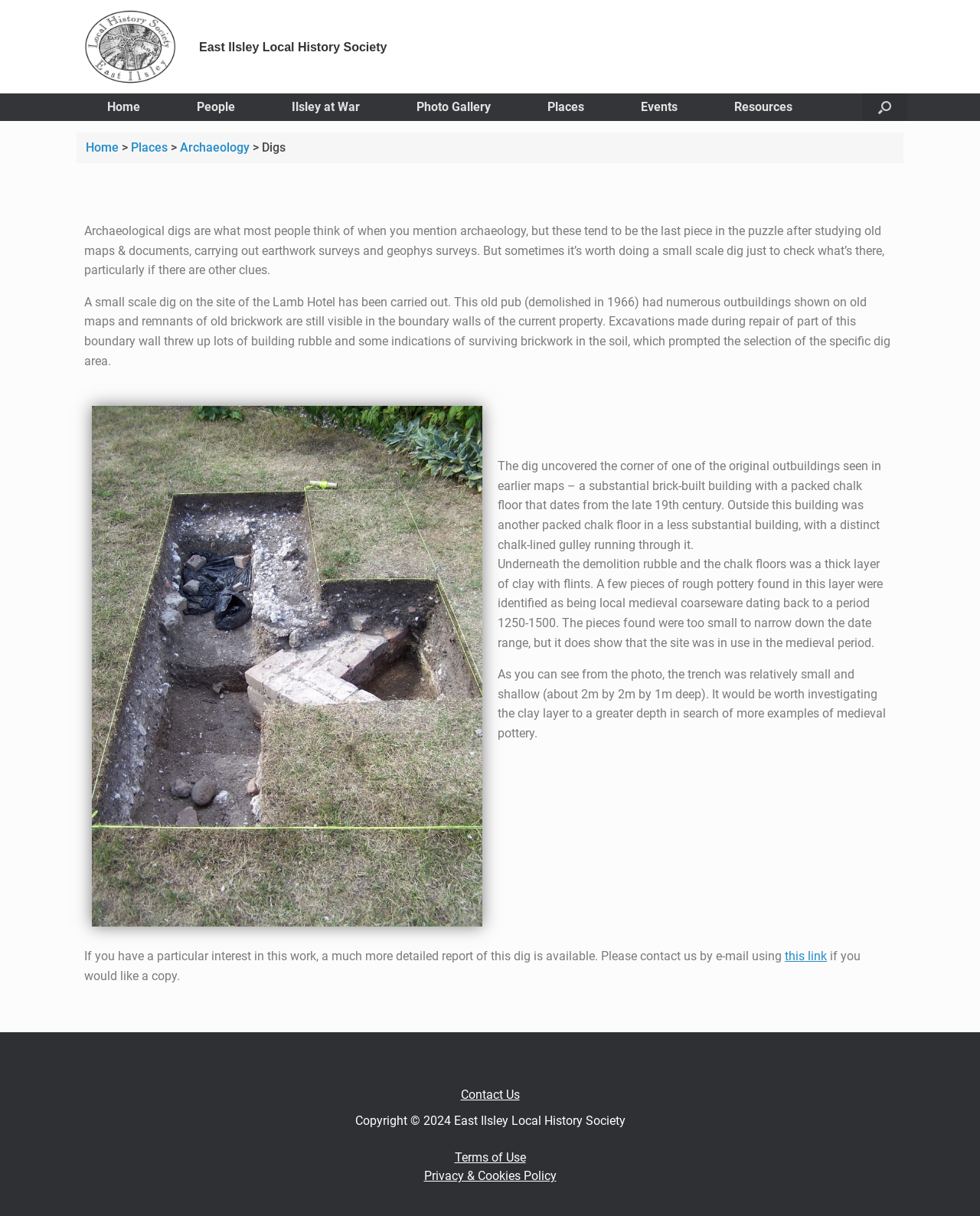Using the description "Thread Previous", locate and provide the bounding box of the UI element.

None